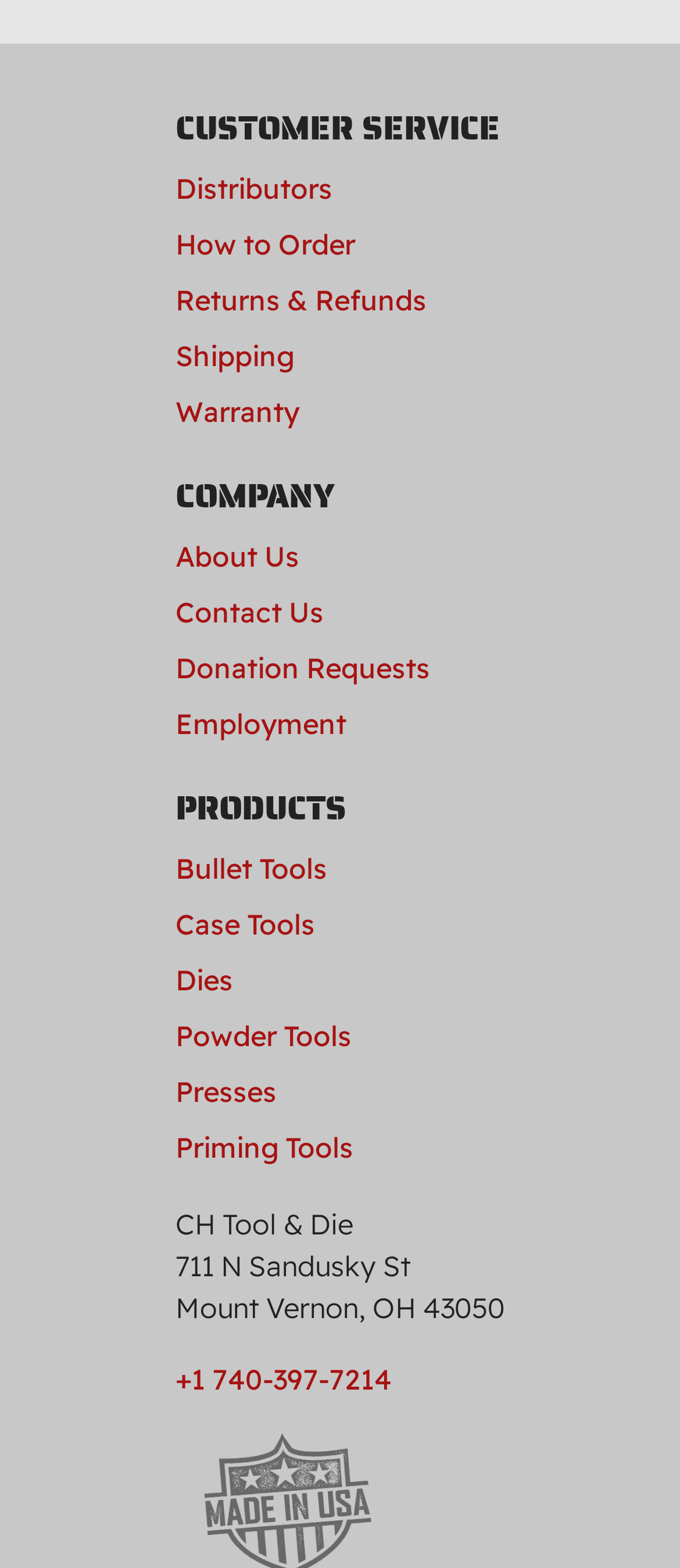Please identify the bounding box coordinates of where to click in order to follow the instruction: "Visit Links".

None